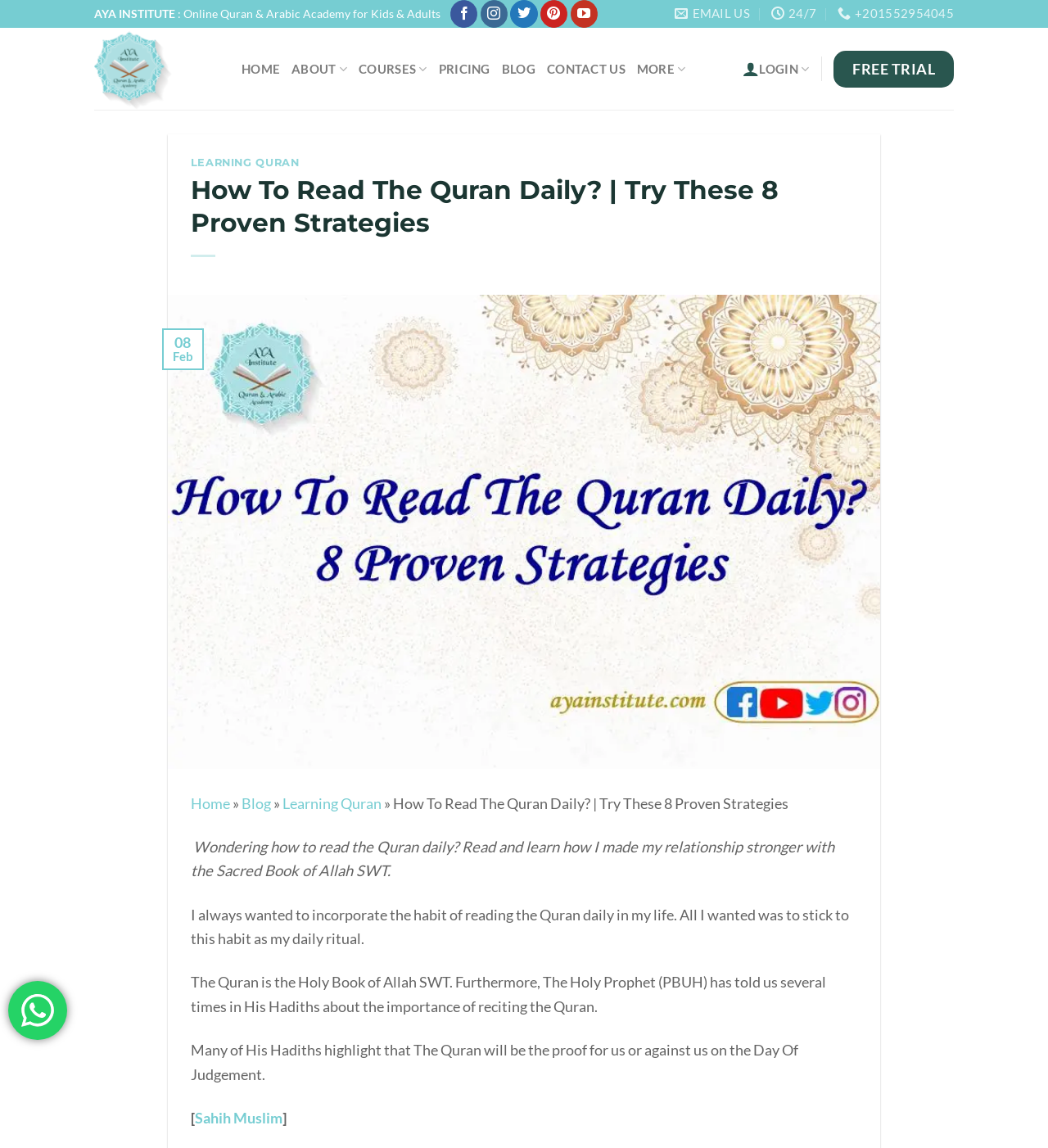What is the name of the institute?
Please look at the screenshot and answer using one word or phrase.

Aya Institute